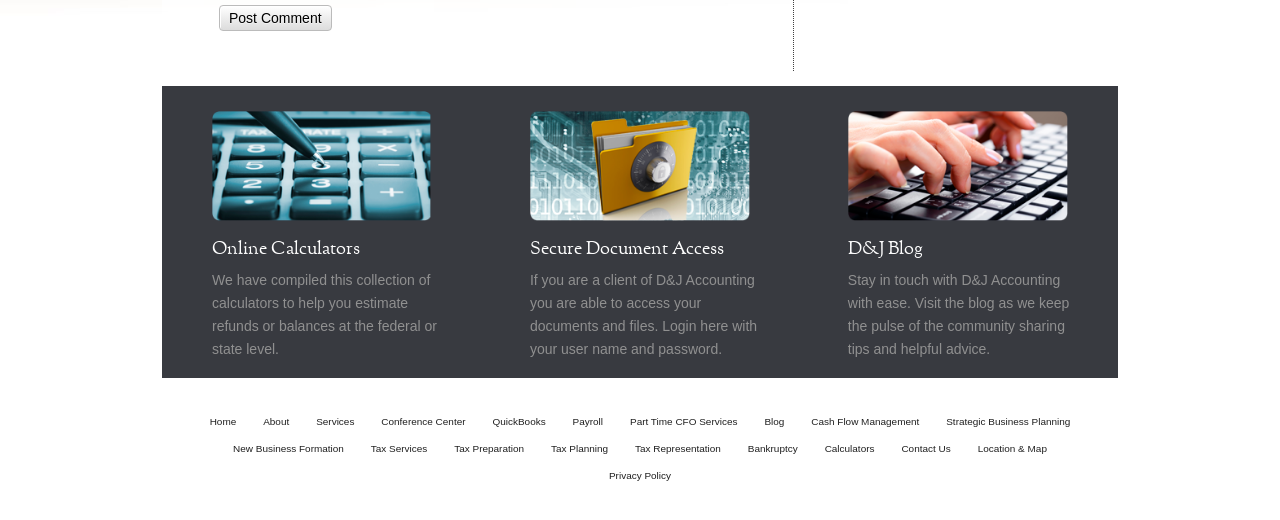Bounding box coordinates are specified in the format (top-left x, top-left y, bottom-right x, bottom-right y). All values are floating point numbers bounded between 0 and 1. Please provide the bounding box coordinate of the region this sentence describes: Services

[0.244, 0.787, 0.28, 0.839]